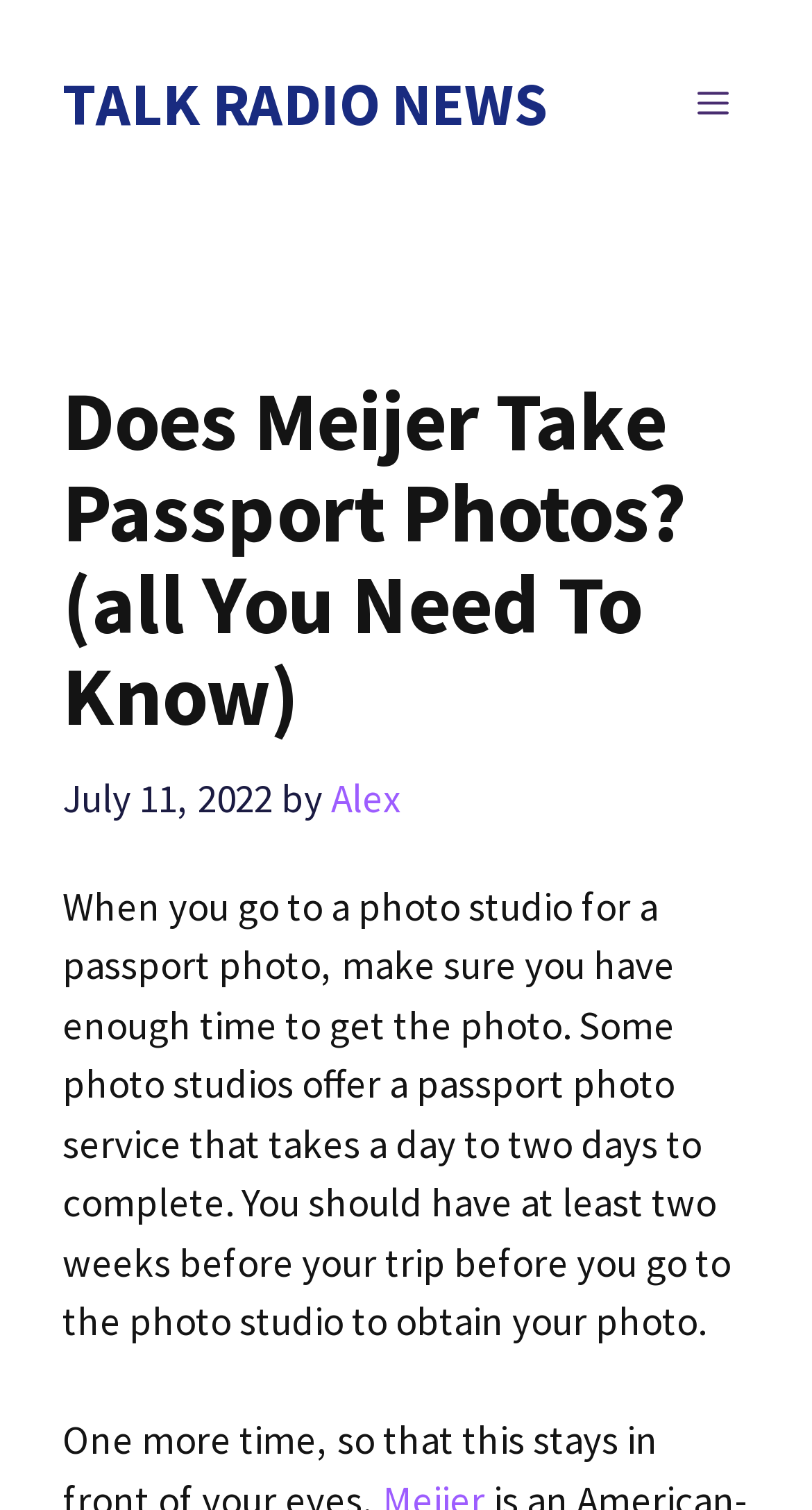Generate the main heading text from the webpage.

Does Meijer Take Passport Photos? (all You Need To Know)